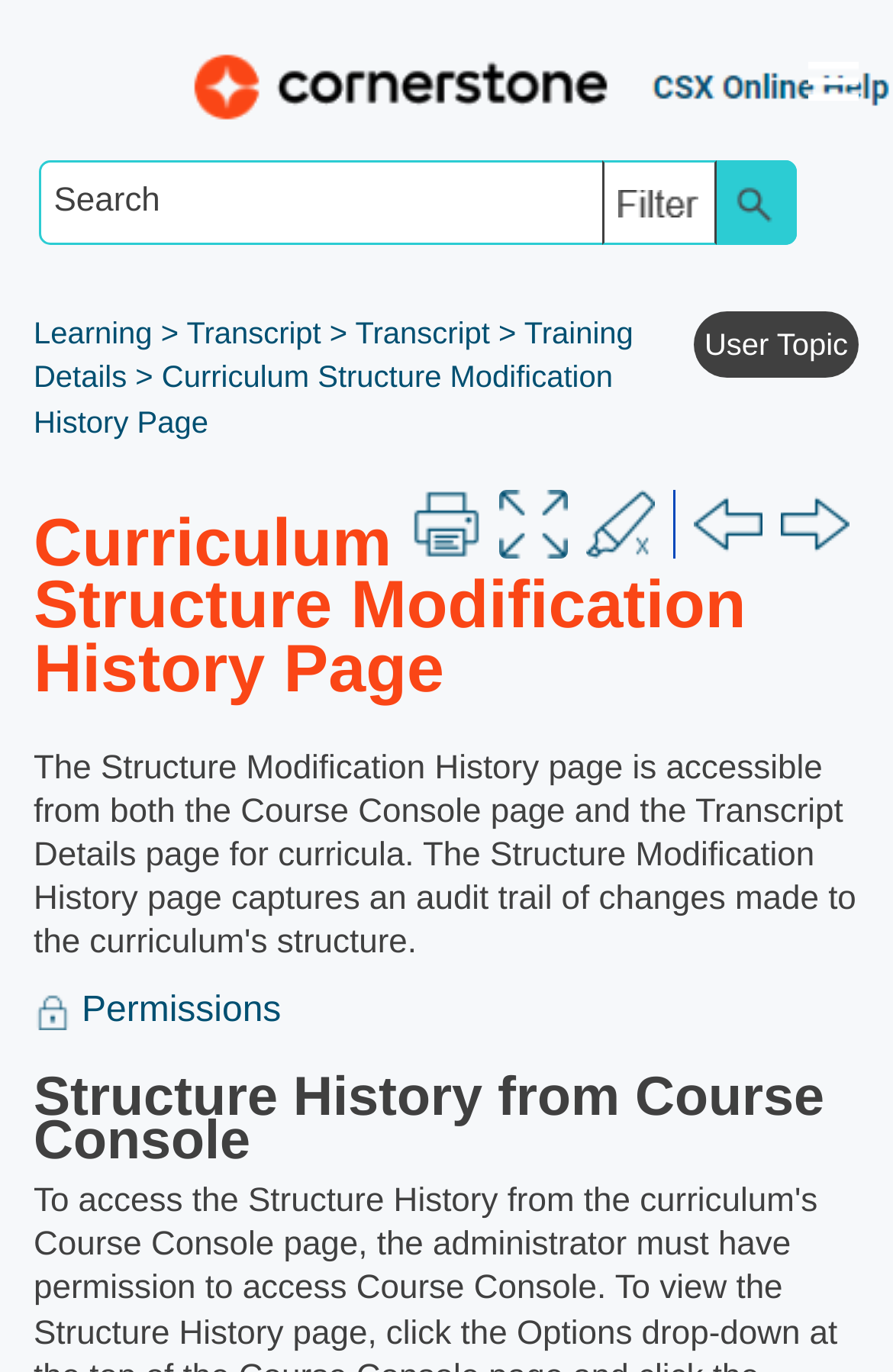Please find the bounding box coordinates of the element's region to be clicked to carry out this instruction: "Show navigation panel".

[0.873, 0.018, 0.996, 0.098]